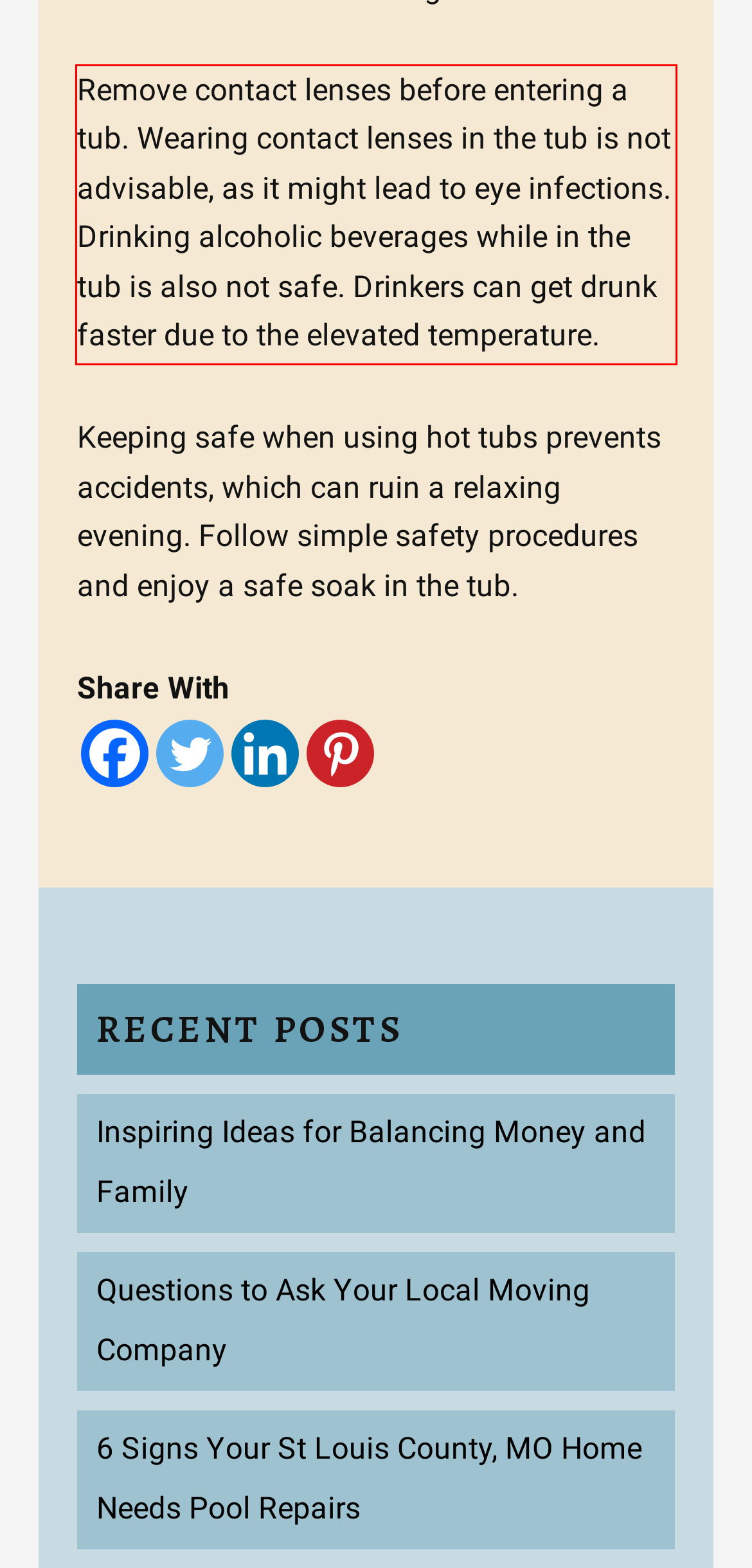Examine the webpage screenshot and use OCR to obtain the text inside the red bounding box.

Remove contact lenses before entering a tub. Wearing contact lenses in the tub is not advisable, as it might lead to eye infections. Drinking alcoholic beverages while in the tub is also not safe. Drinkers can get drunk faster due to the elevated temperature.